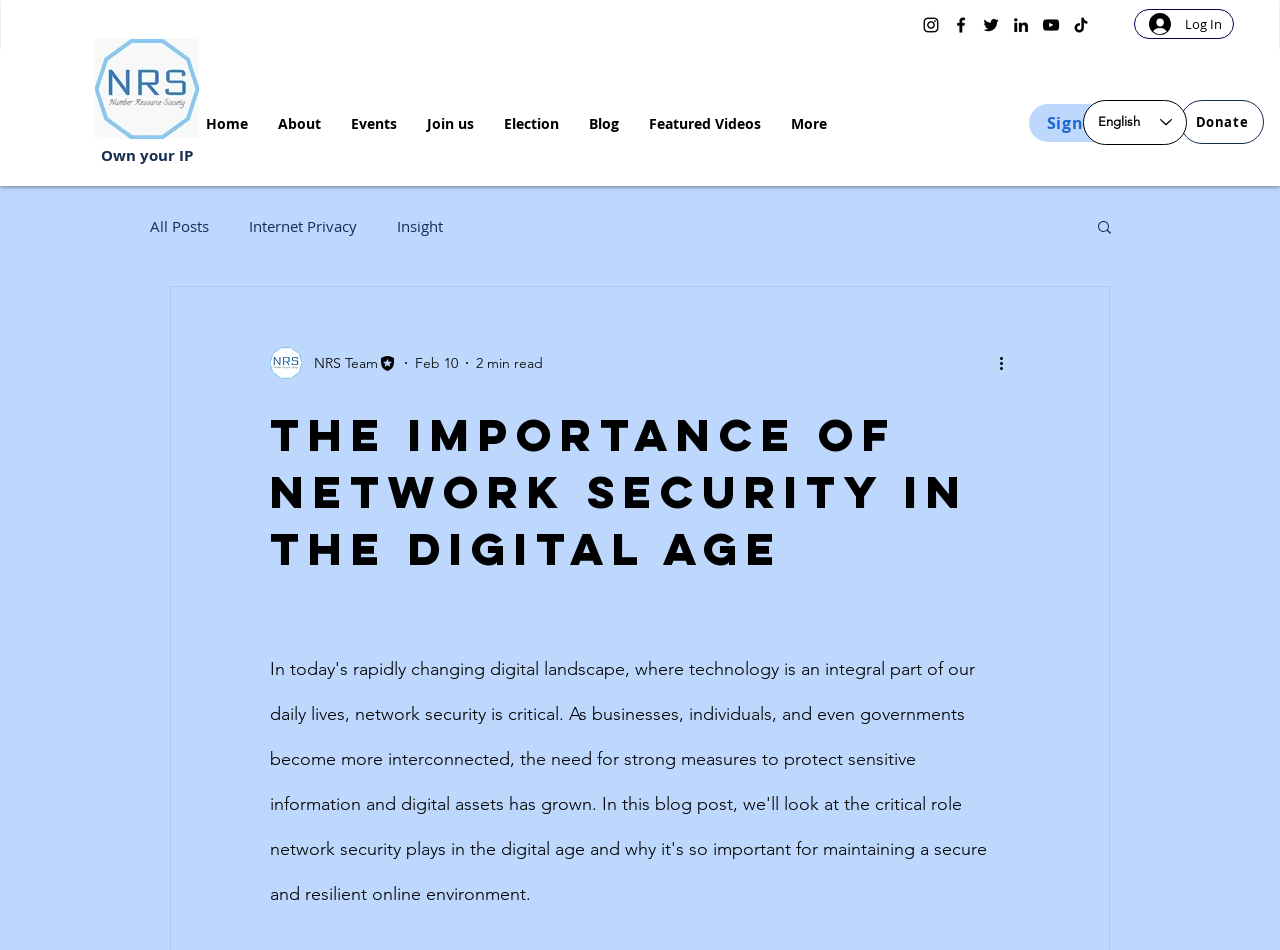How many social media links are available?
Identify the answer in the screenshot and reply with a single word or phrase.

6